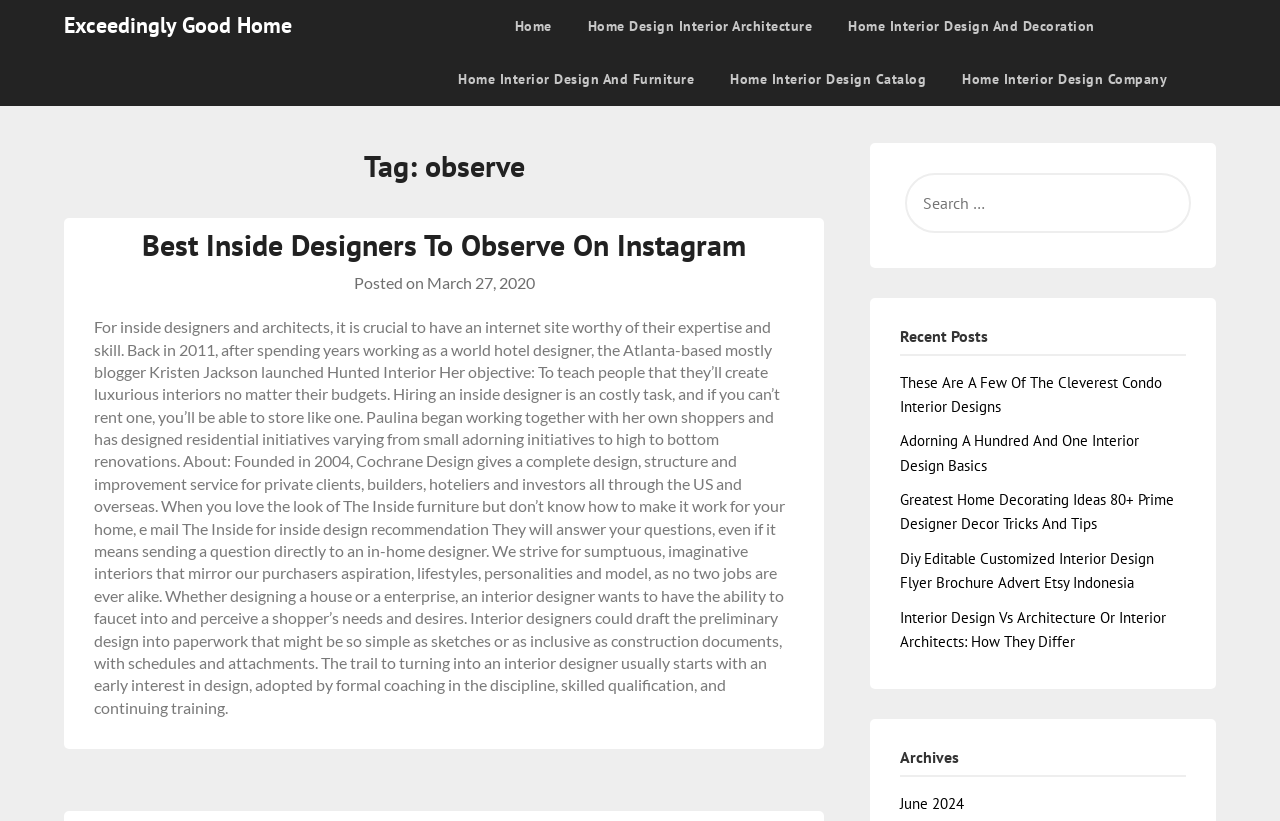Please identify the bounding box coordinates of the clickable area that will fulfill the following instruction: "Read the article 'Can I add grout to new shallow grout joints?'". The coordinates should be in the format of four float numbers between 0 and 1, i.e., [left, top, right, bottom].

None